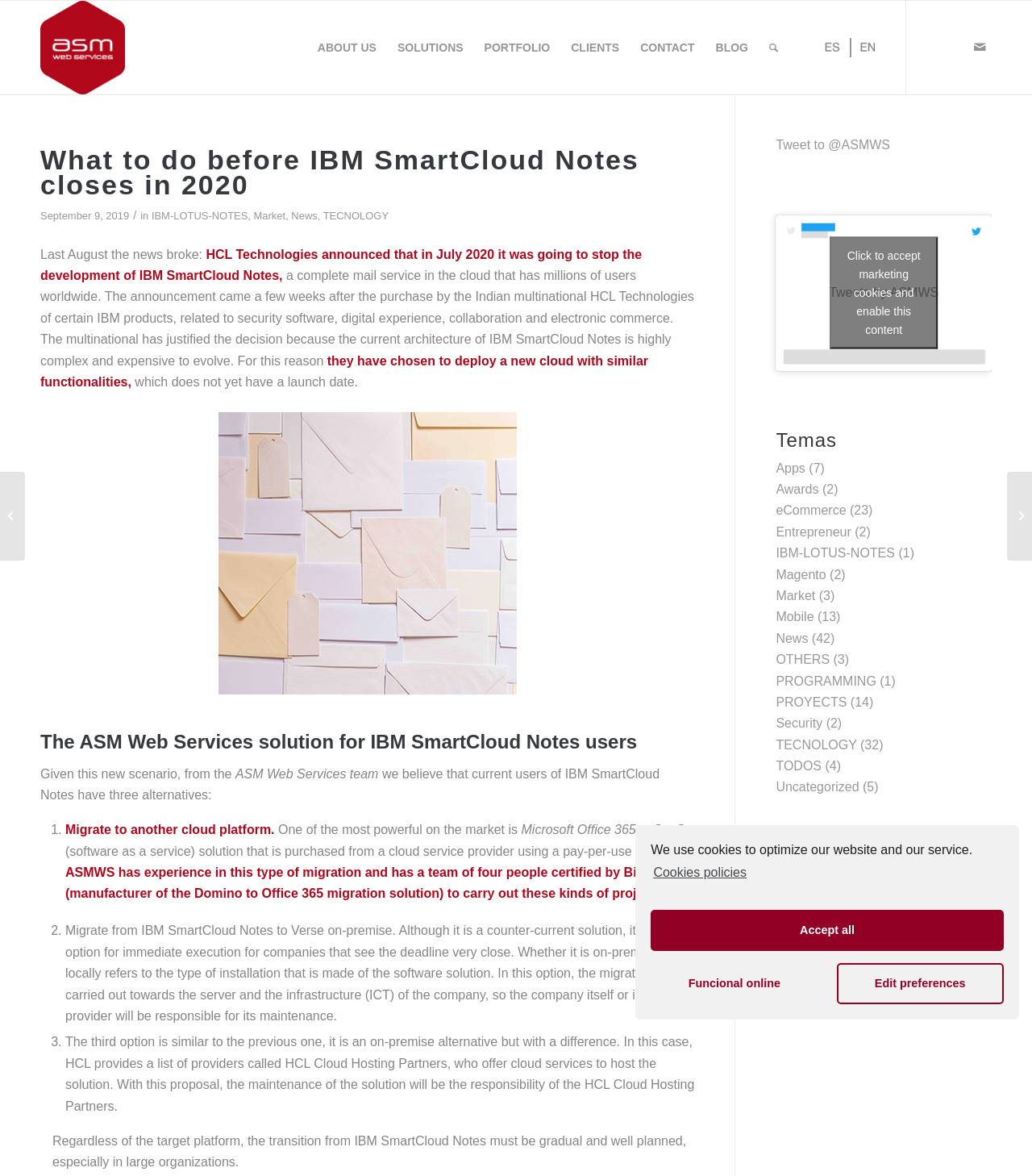Please locate the bounding box coordinates of the region I need to click to follow this instruction: "Click on the 'News' link".

[0.282, 0.178, 0.308, 0.188]